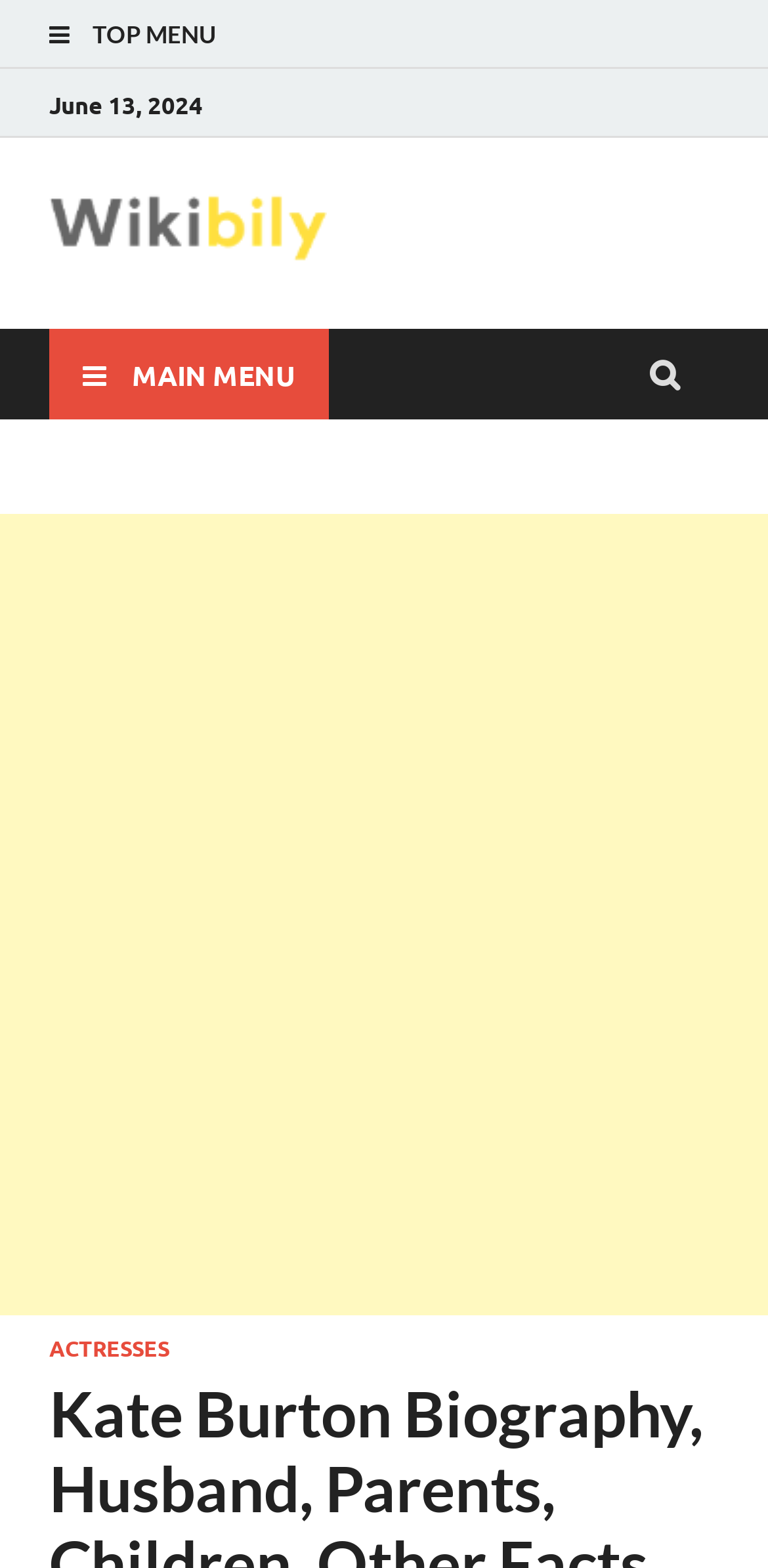What is the date displayed on the webpage?
From the screenshot, provide a brief answer in one word or phrase.

June 13, 2024